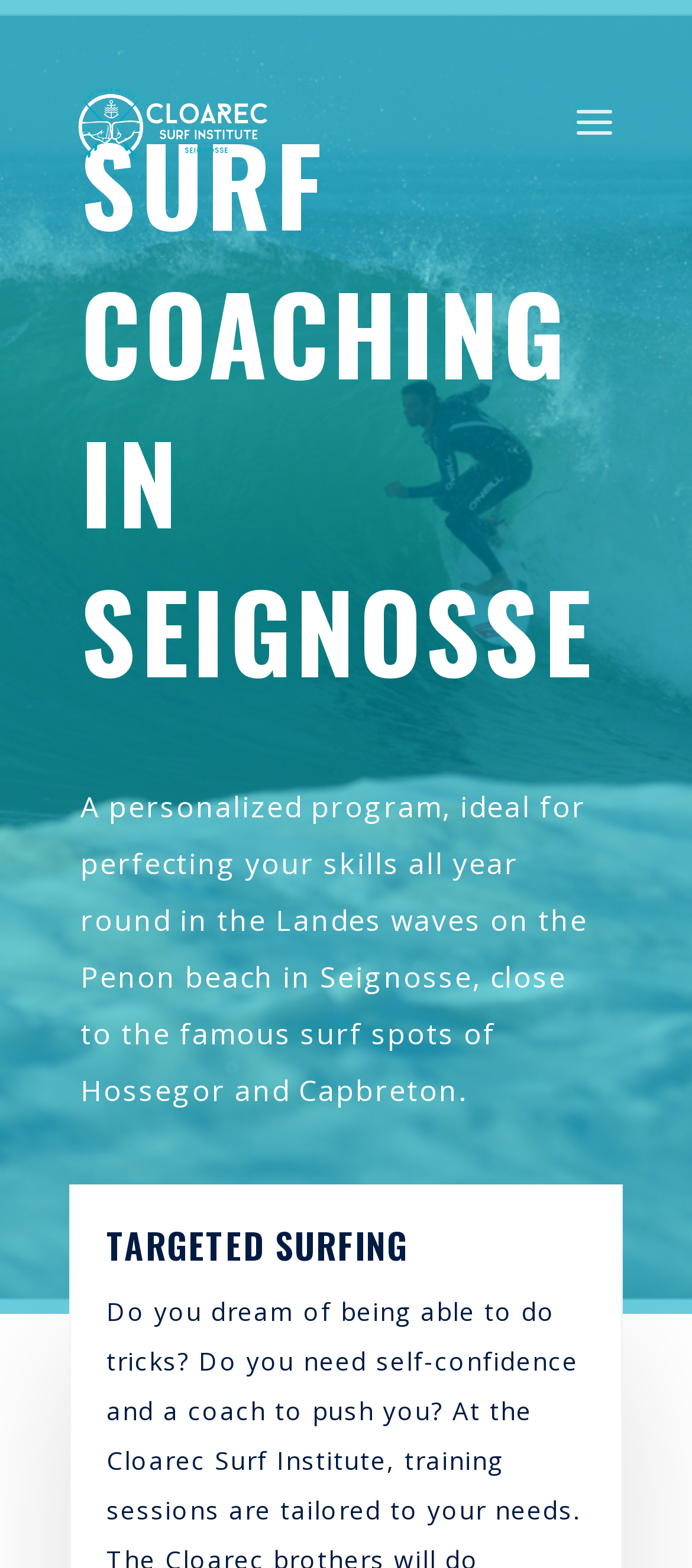What is the name of the surf institute?
Using the details shown in the screenshot, provide a comprehensive answer to the question.

The name of the surf institute can be found in the link and image elements at the top of the webpage, which both have the text 'CLOAREC SURF INSTITUTE'.